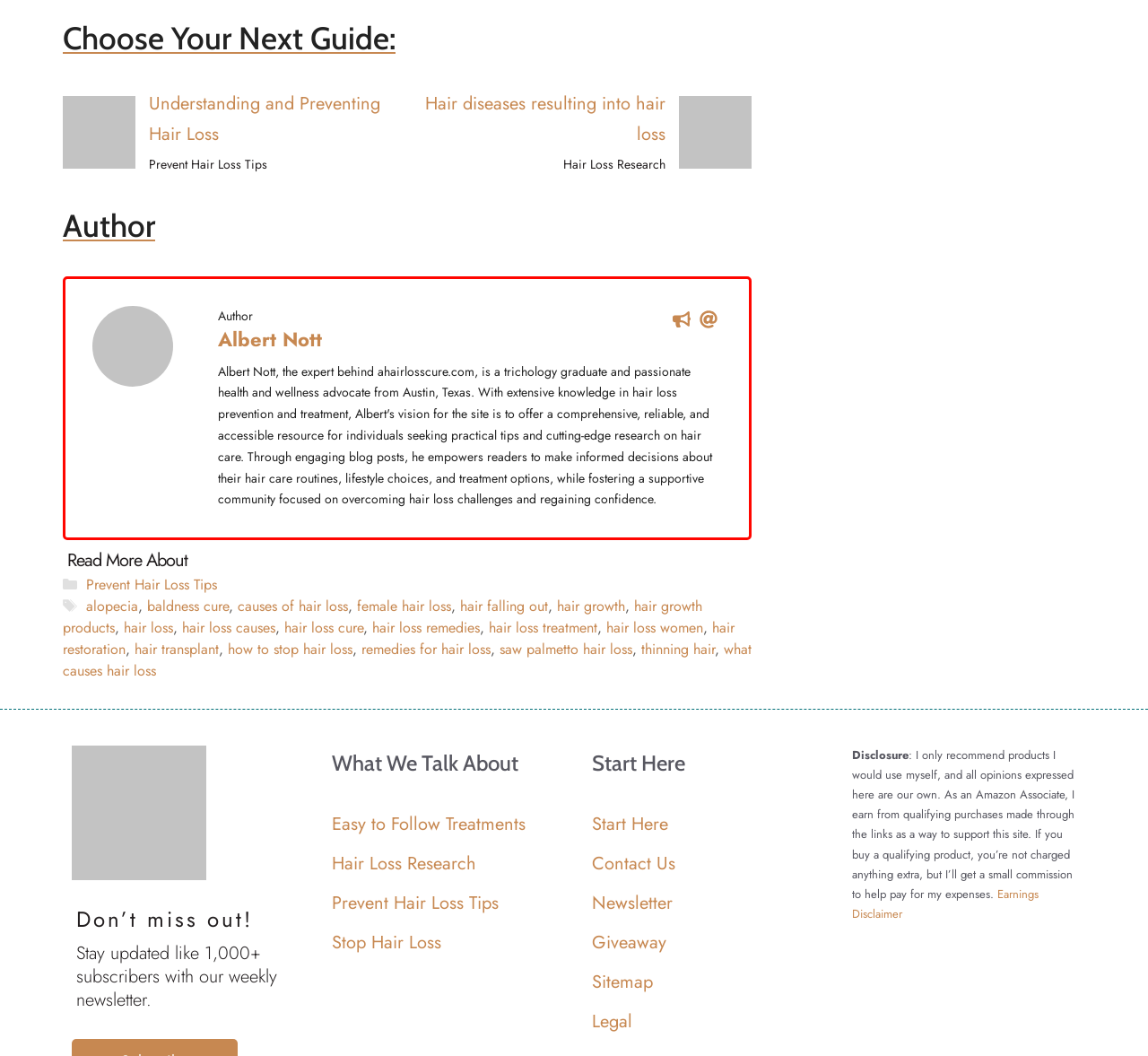Locate the bounding box coordinates of the element I should click to achieve the following instruction: "Learn about easy to follow treatments".

[0.289, 0.768, 0.458, 0.793]